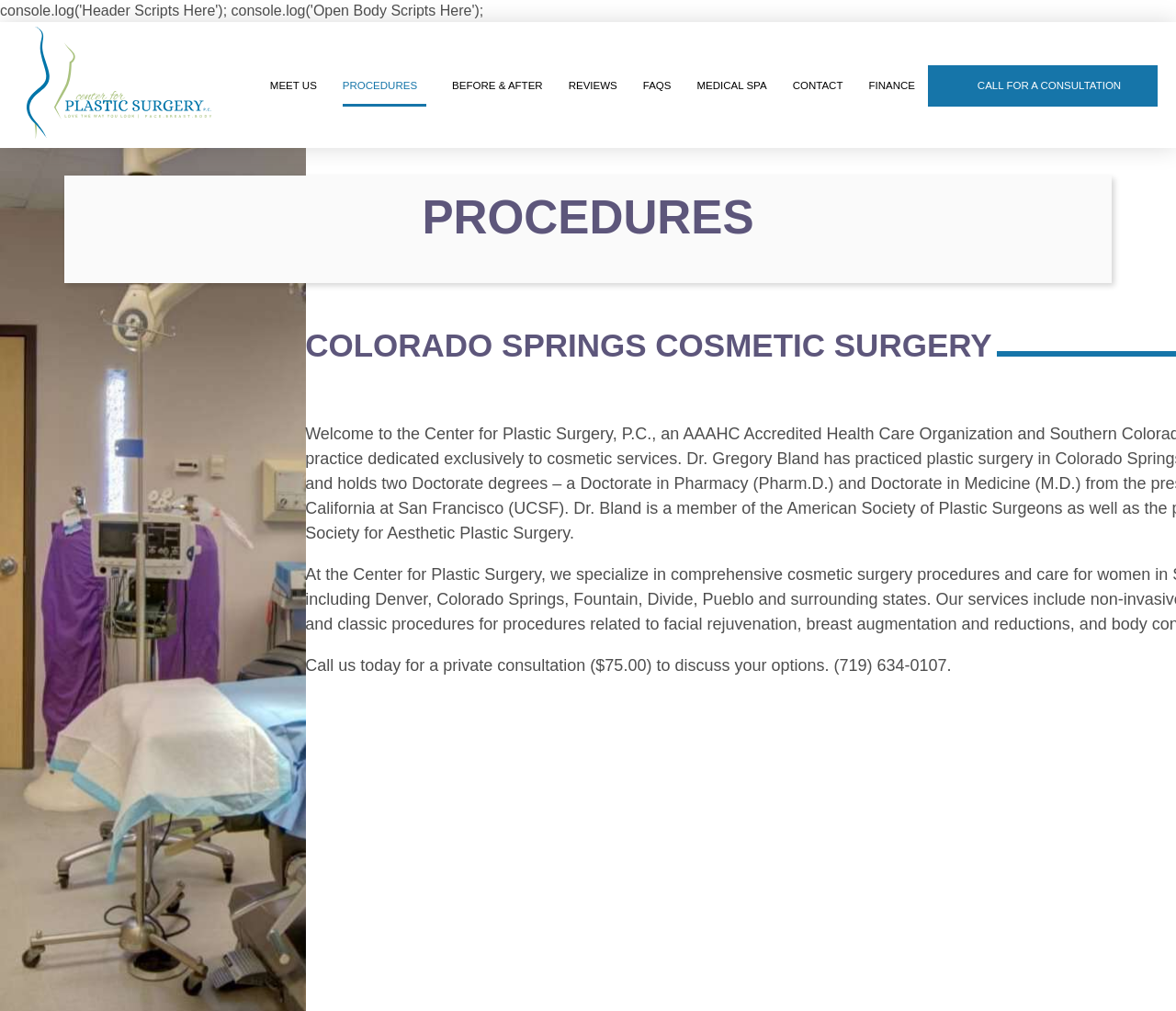Utilize the information from the image to answer the question in detail:
What is the phone number for consultation?

I found the phone number by looking at the static text element that says 'Call us today for a private consultation ($75.00) to discuss your options. (719) 634-0107.'